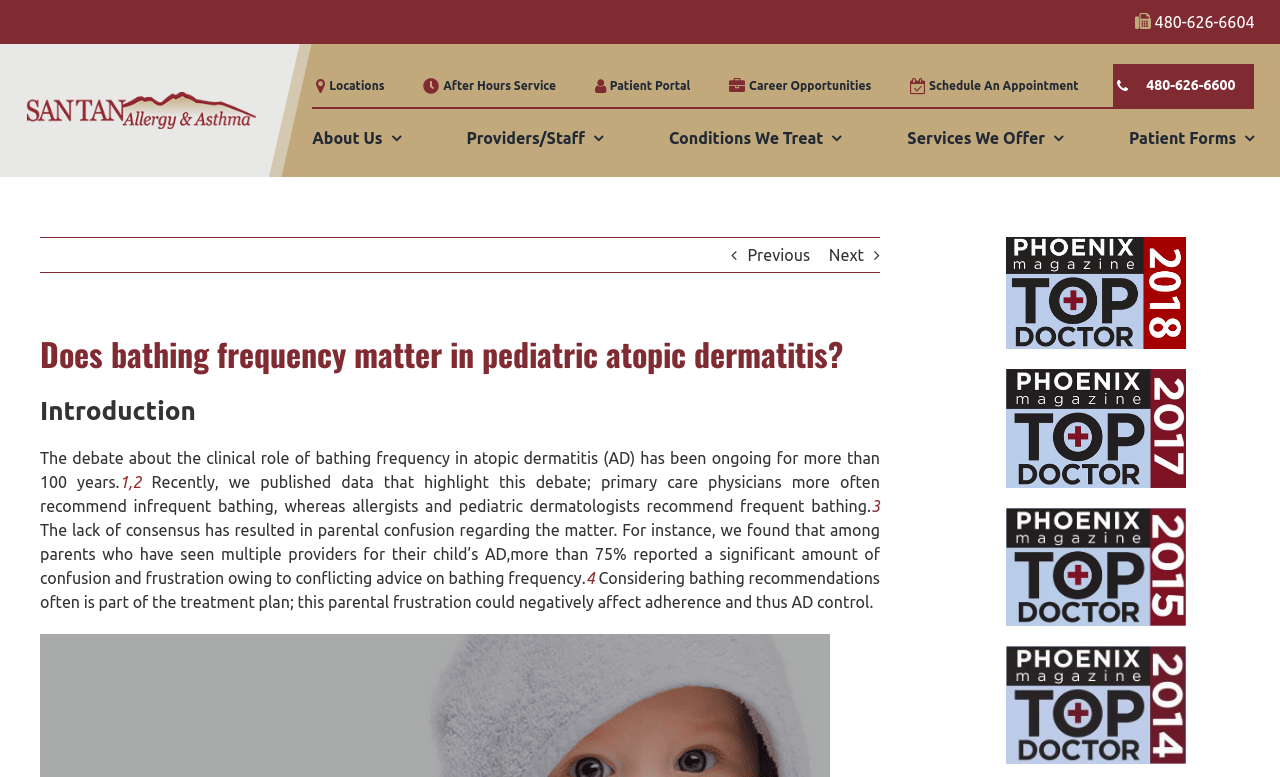Provide the bounding box coordinates for the area that should be clicked to complete the instruction: "Click the San Tan Allergy logo".

[0.02, 0.117, 0.2, 0.141]